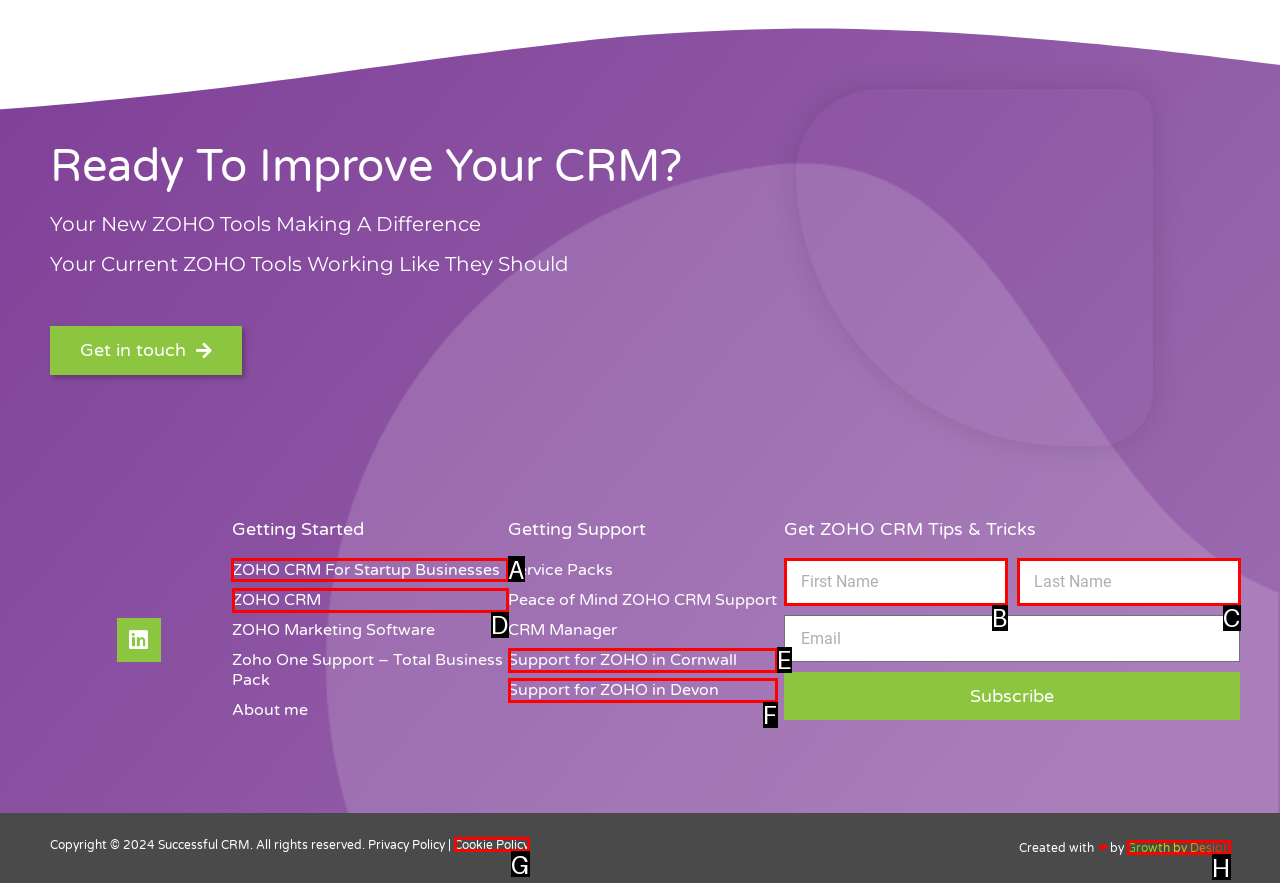Specify which UI element should be clicked to accomplish the task: Learn about ZOHO CRM for startup businesses. Answer with the letter of the correct choice.

A